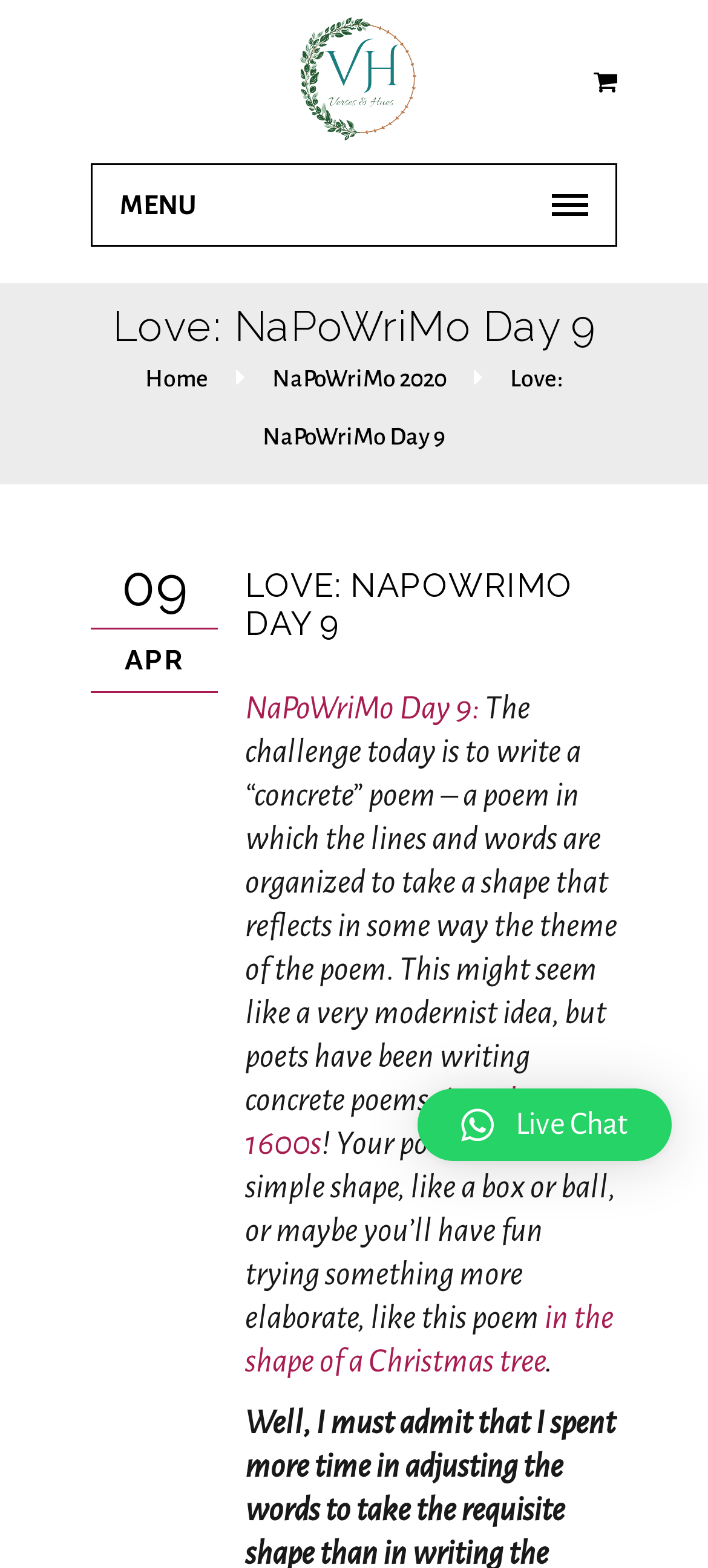What is the position of the 'MENU' text?
Please use the visual content to give a single word or phrase answer.

Top-left